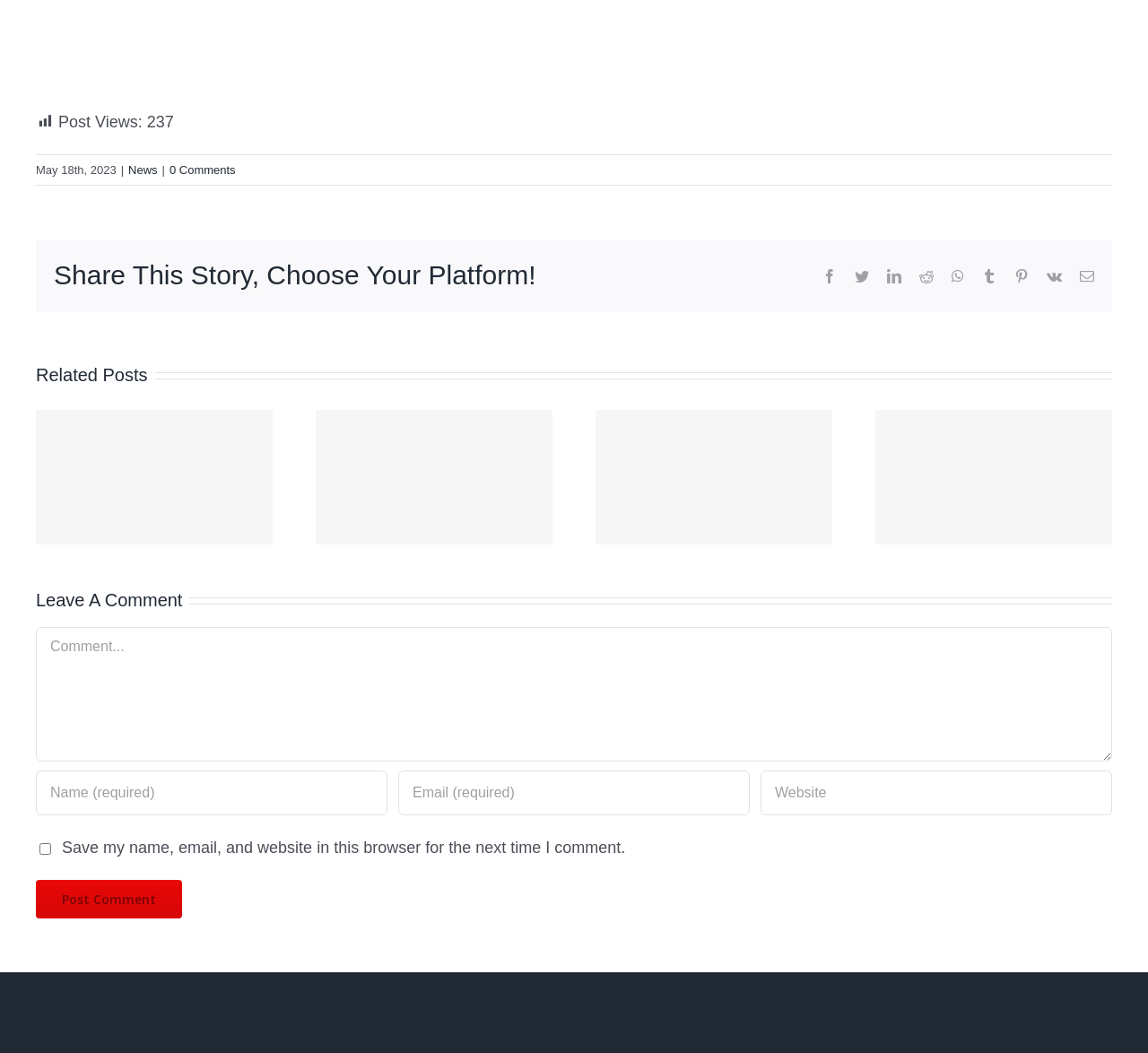Determine the bounding box coordinates of the clickable region to execute the instruction: "Leave a comment". The coordinates should be four float numbers between 0 and 1, denoted as [left, top, right, bottom].

[0.031, 0.595, 0.969, 0.723]